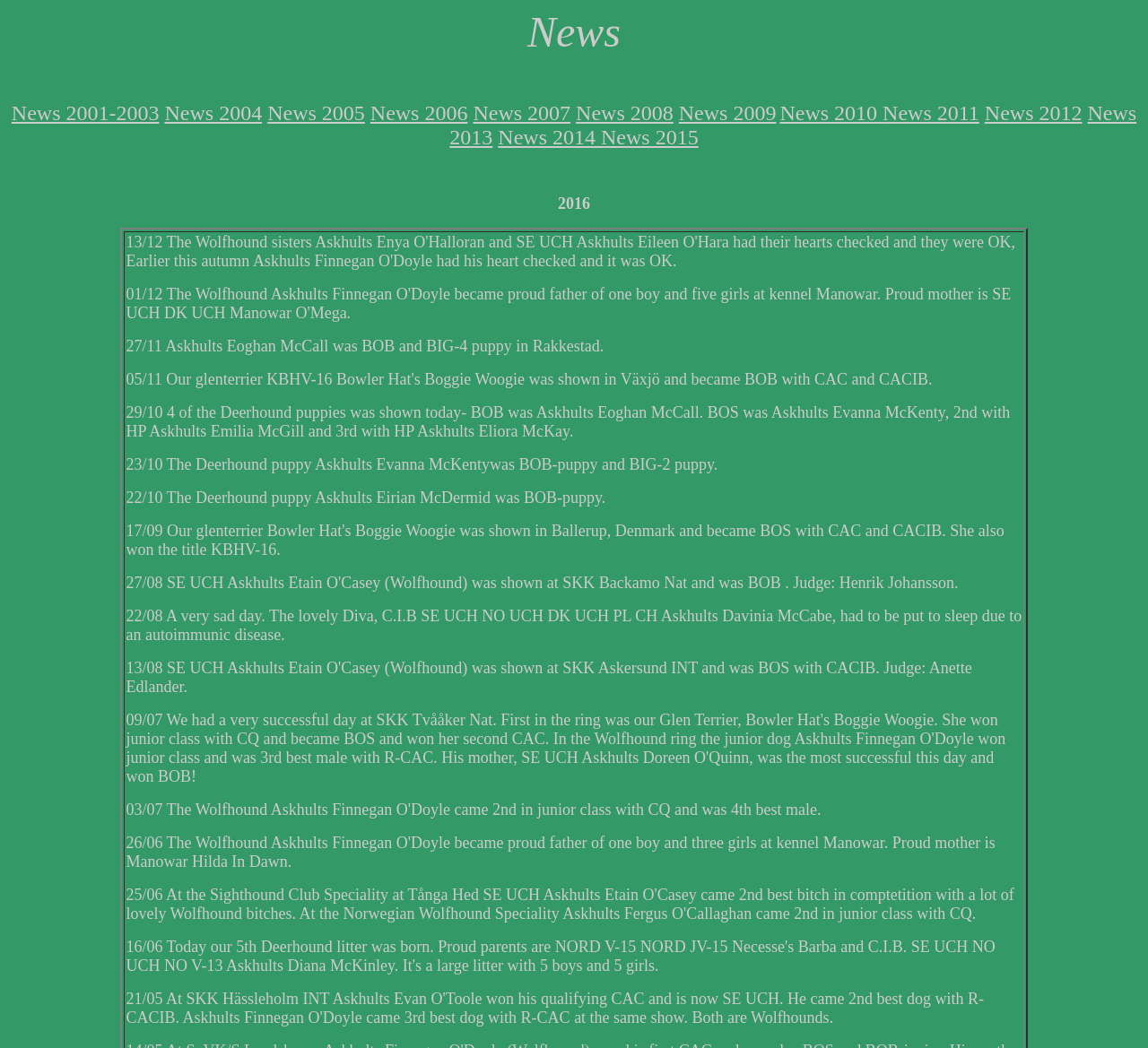Determine the bounding box coordinates of the target area to click to execute the following instruction: "view news from 2001-2003."

[0.01, 0.097, 0.139, 0.119]